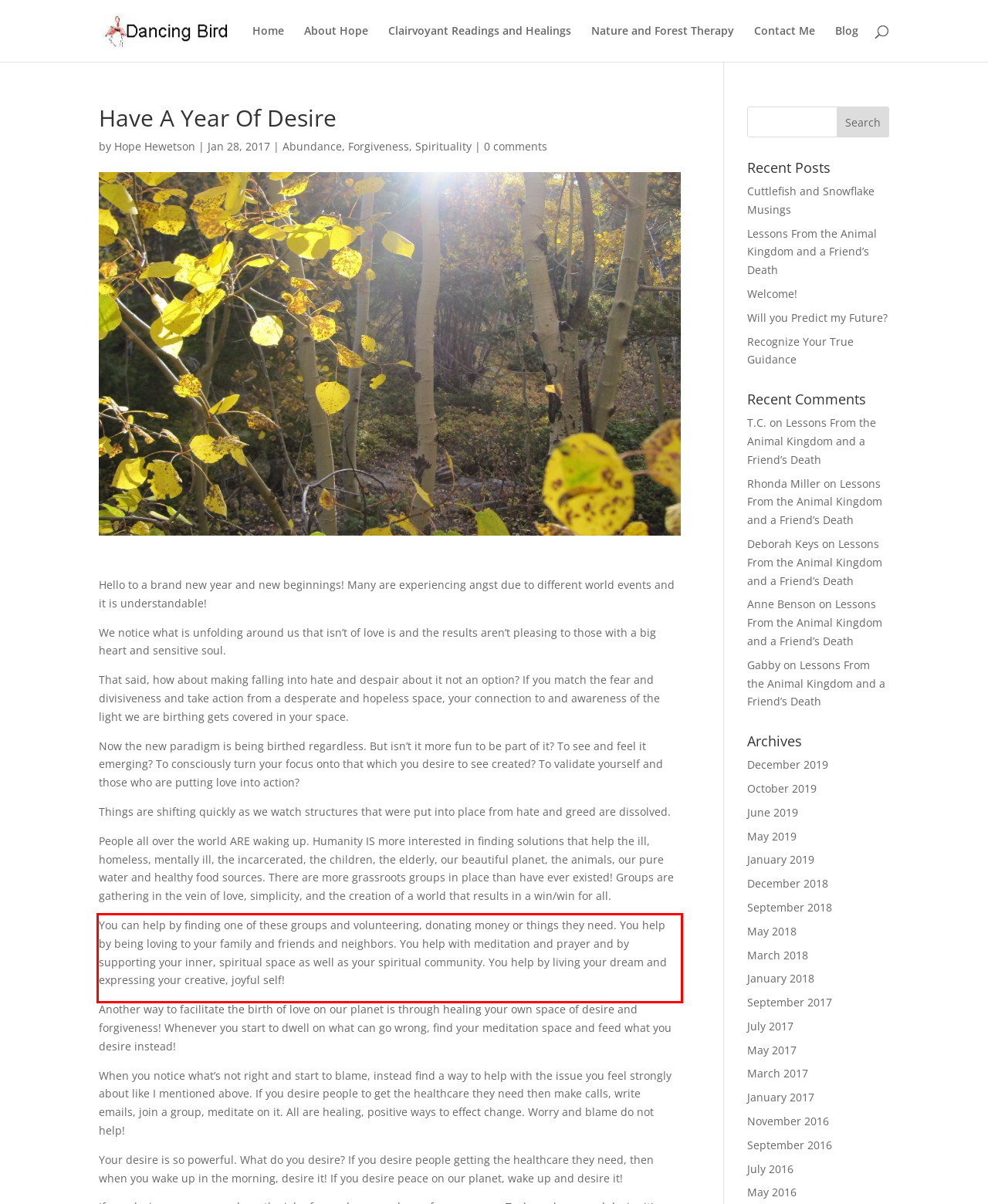You have a screenshot with a red rectangle around a UI element. Recognize and extract the text within this red bounding box using OCR.

You can help by finding one of these groups and volunteering, donating money or things they need. You help by being loving to your family and friends and neighbors. You help with meditation and prayer and by supporting your inner, spiritual space as well as your spiritual community. You help by living your dream and expressing your creative, joyful self!